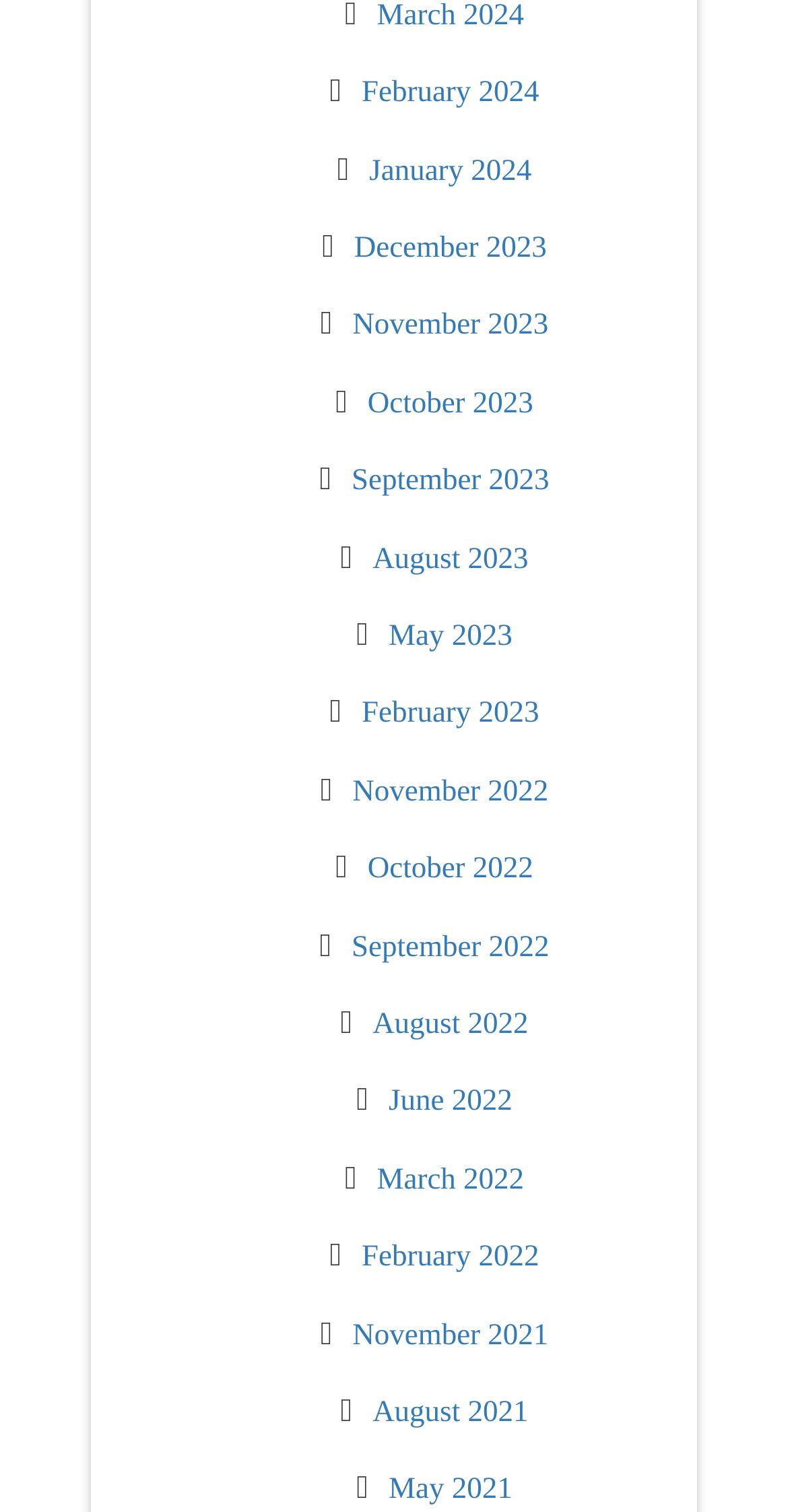What is the earliest month listed?
Please use the image to deliver a detailed and complete answer.

I looked at the links on the webpage and found the earliest month listed is November 2021, which is at the bottom of the list.